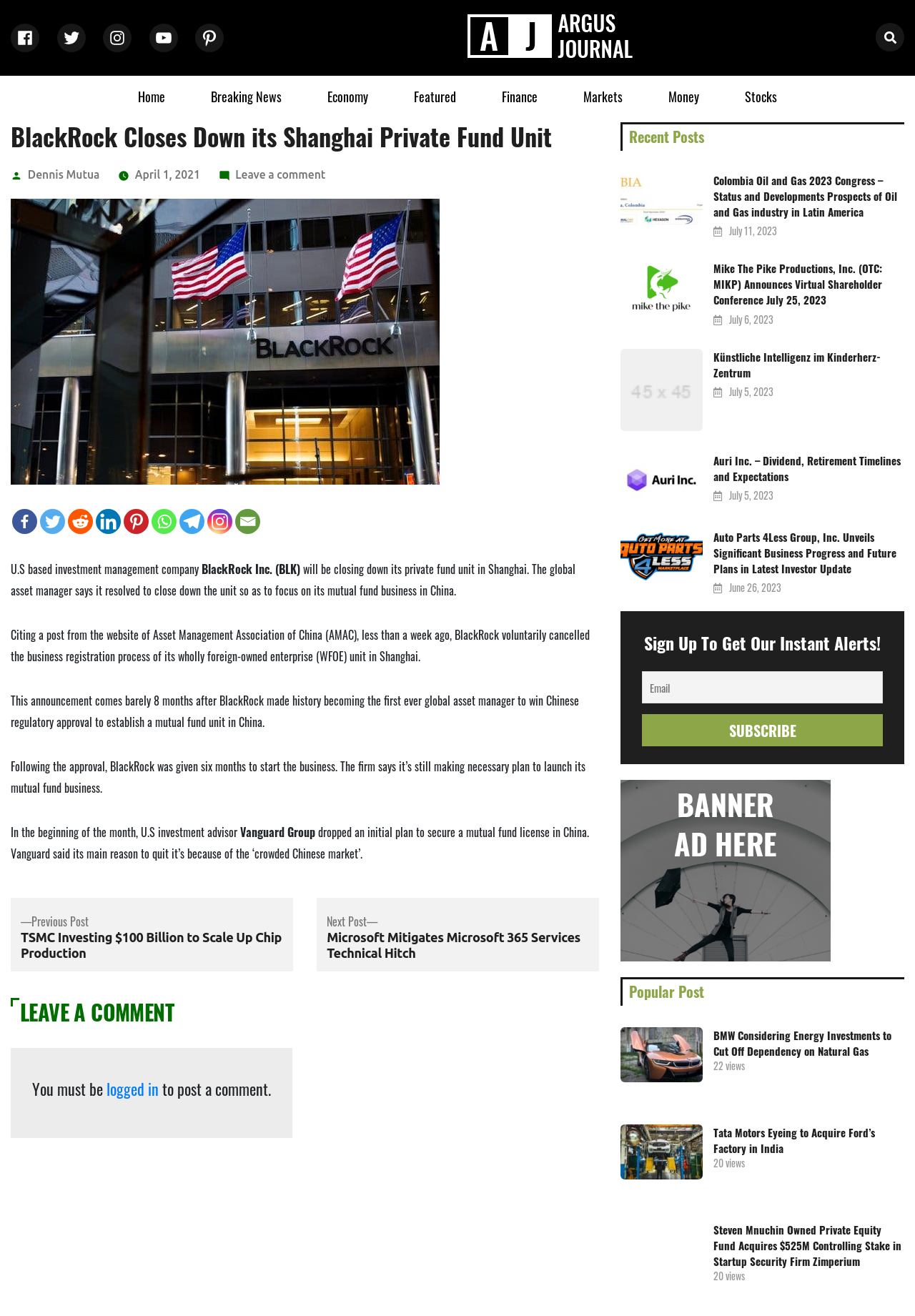Please determine the primary heading and provide its text.

BlackRock Closes Down its Shanghai Private Fund Unit